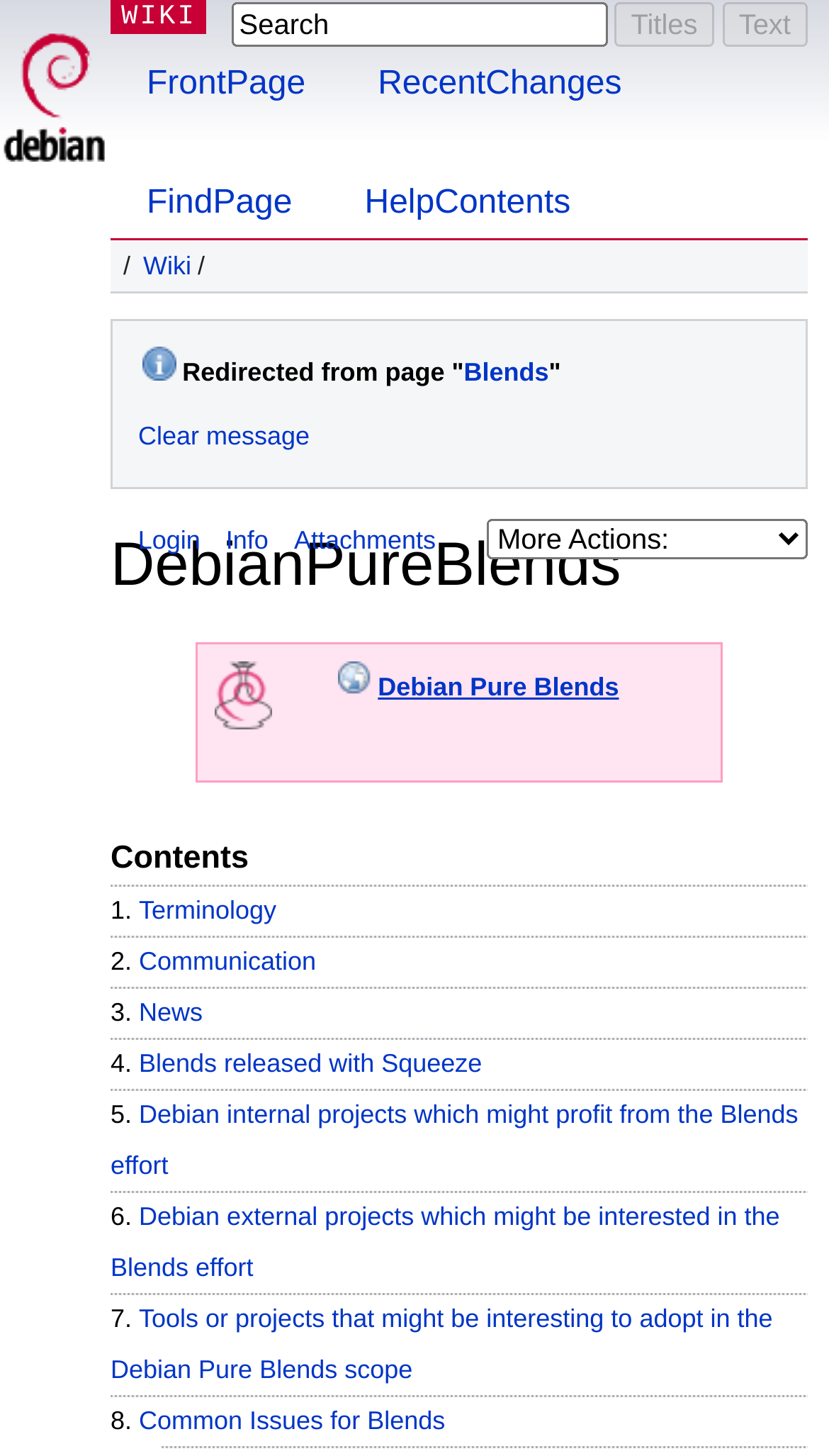Explain the webpage's design and content in an elaborate manner.

The webpage is about DebianPureBlends, a Debian Wiki page. At the top left, there is a Debian logo image with a link to Debian. Next to it, there is a "WIKI" link. On the top right, there are links to "Login", "FrontPage", "RecentChanges", and "FindPage". Below these links, there is a search box with a "Search" label and a disabled "Titles" button and a disabled "Text" button.

The main content of the page starts with a heading "DebianPureBlends" and a link to the same page. Below the heading, there is a section with a "Contents" label, followed by a list of 8 items, each with a number marker (1. to 8.) and a link to a related page, such as "Terminology", "Communication", "News", and others.

On the top right, there is also a link to "Info" and "Attachments". Additionally, there is a combobox with no label. There are also some links to "Clear message" and "Blends" on the page.